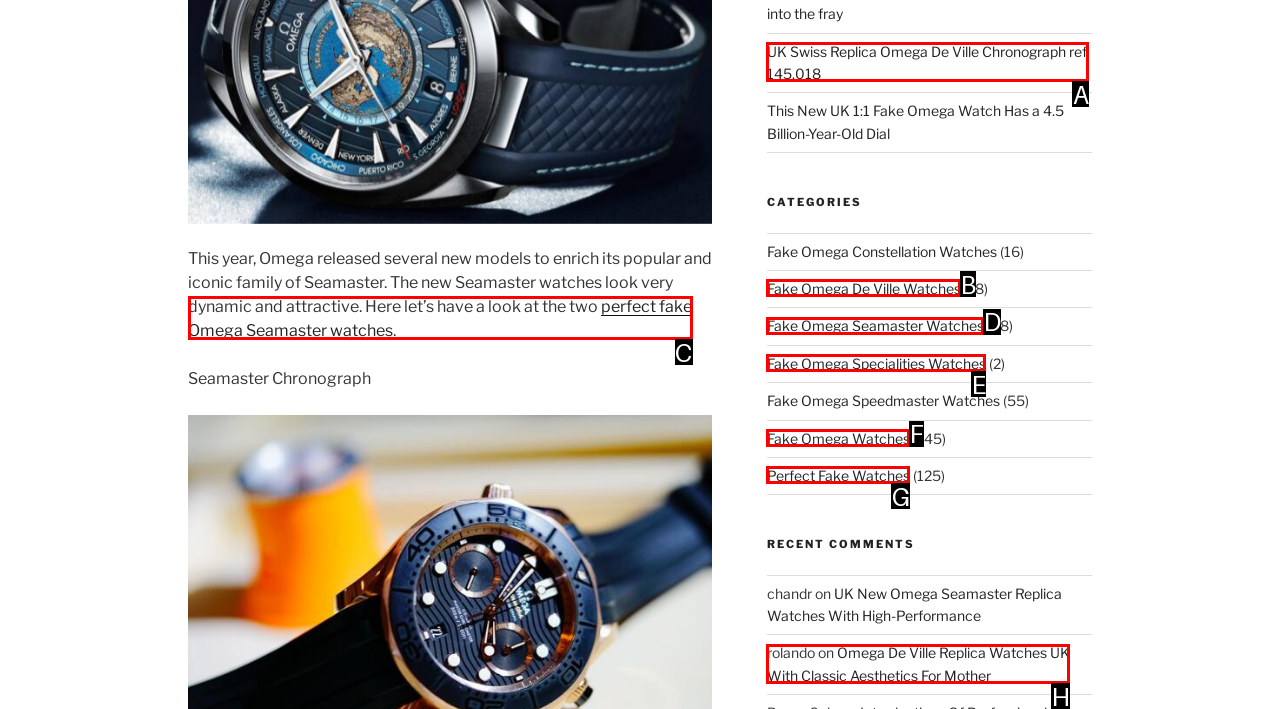Identify the matching UI element based on the description: Fake Omega Seamaster Watches
Reply with the letter from the available choices.

D